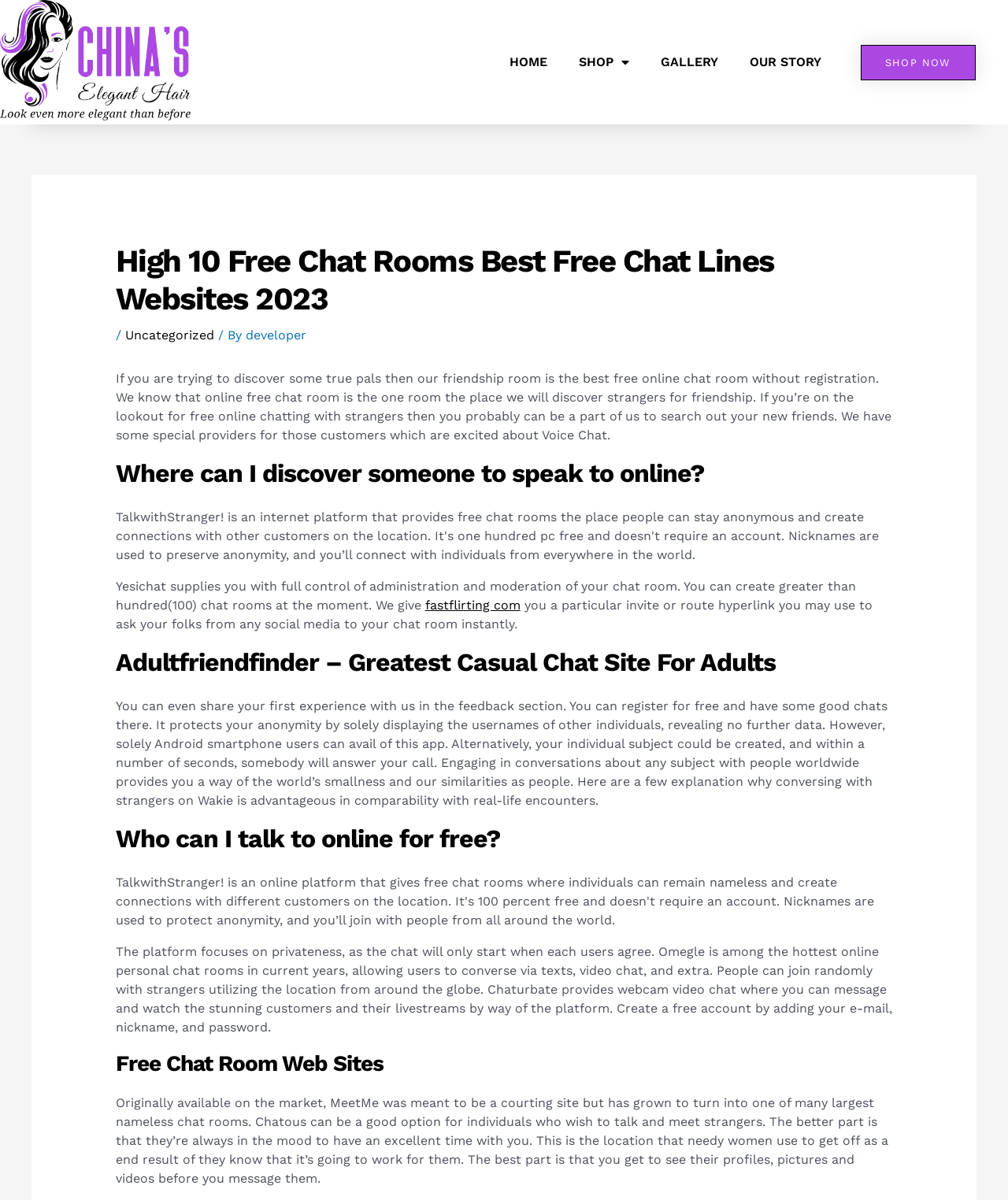Identify the bounding box coordinates for the UI element mentioned here: "Shop Now". Provide the coordinates as four float values between 0 and 1, i.e., [left, top, right, bottom].

[0.854, 0.037, 0.968, 0.067]